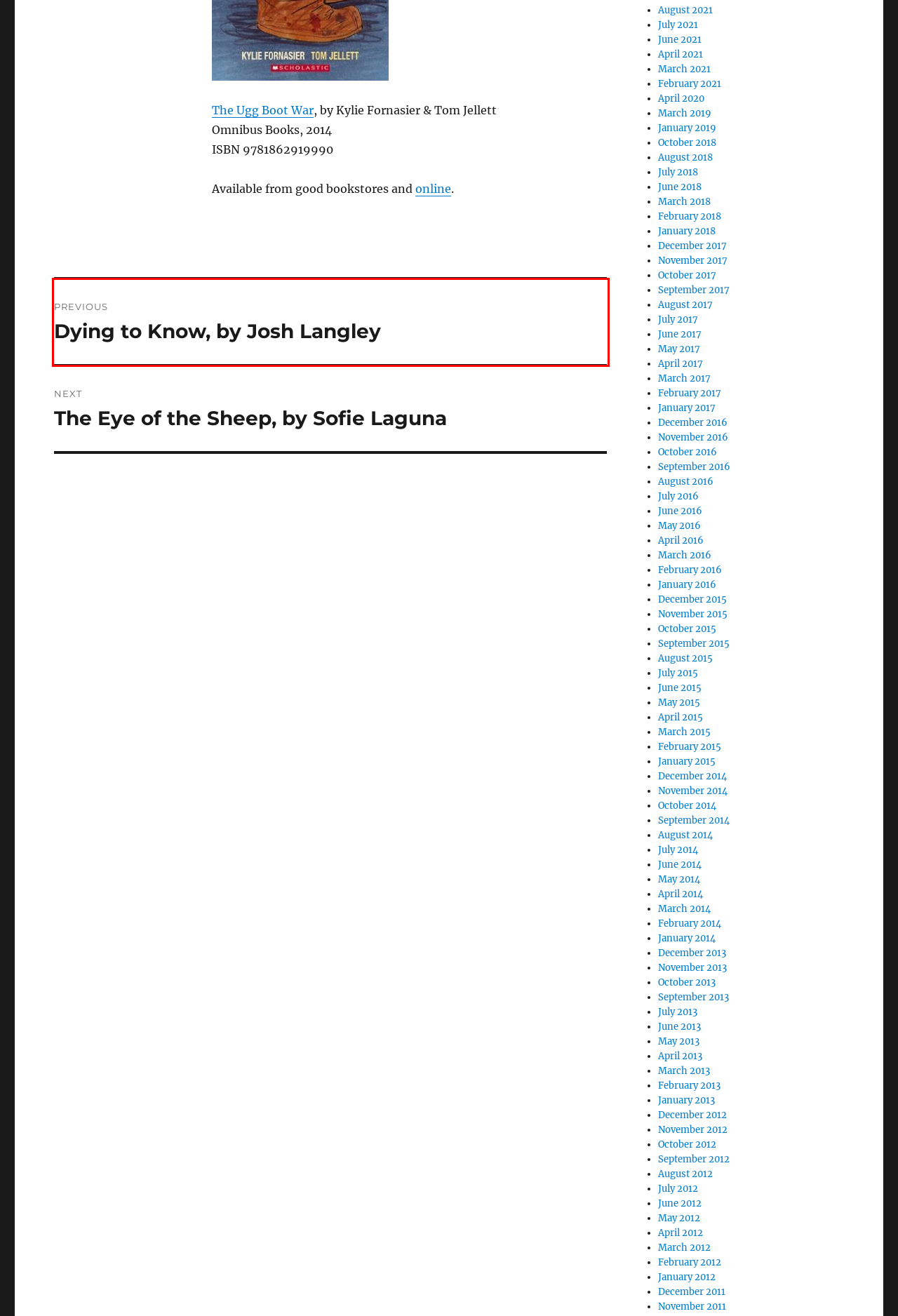Take a look at the provided webpage screenshot featuring a red bounding box around an element. Select the most appropriate webpage description for the page that loads after clicking on the element inside the red bounding box. Here are the candidates:
A. December 2012 – Aussie Reviews
B. August 2014 – Aussie Reviews
C. September 2014 – Aussie Reviews
D. Dying to Know, by Josh Langley – Aussie Reviews
E. May 2012 – Aussie Reviews
F. October 2013 – Aussie Reviews
G. March 2016 – Aussie Reviews
H. November 2014 – Aussie Reviews

D